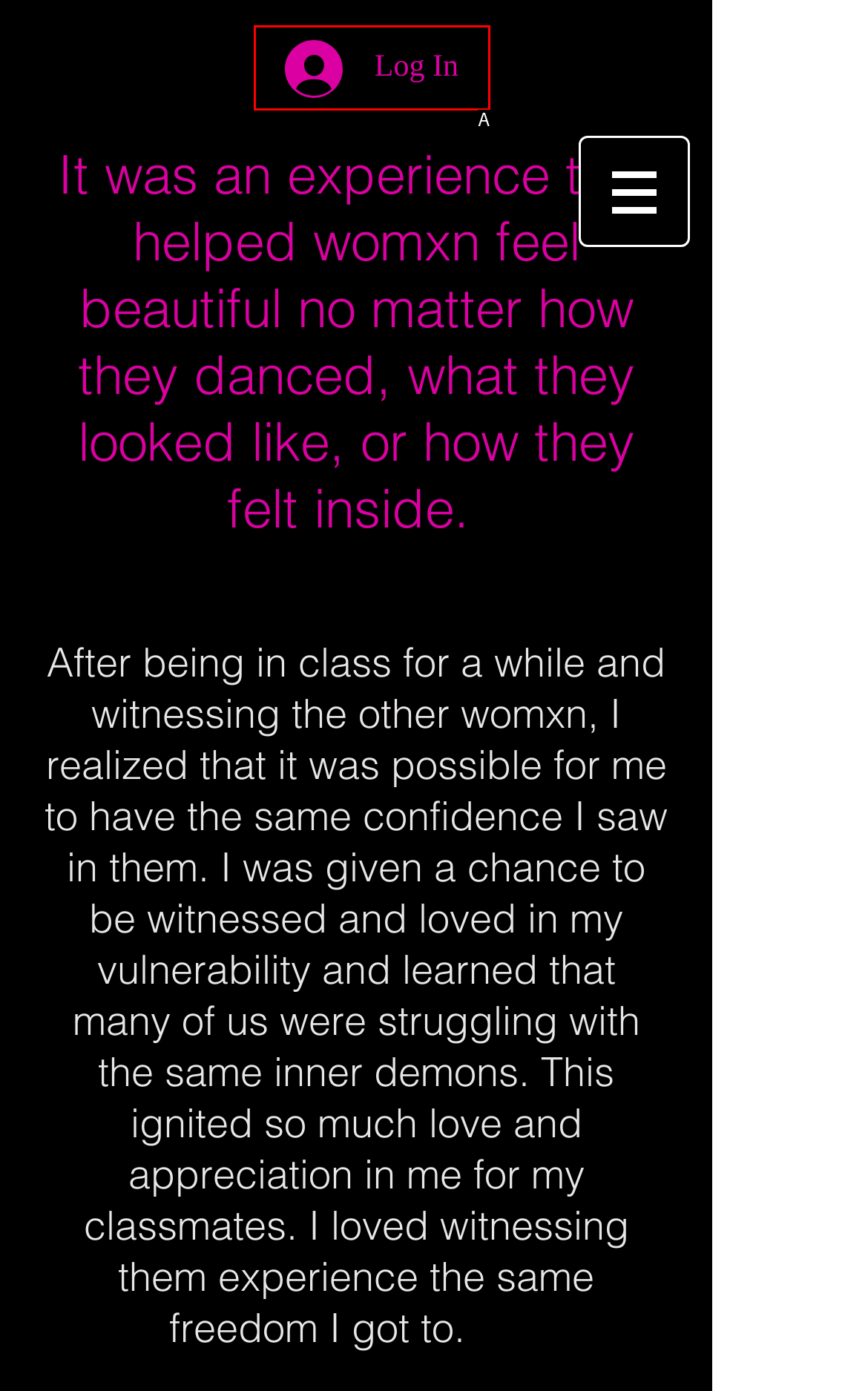Match the HTML element to the given description: Log In
Indicate the option by its letter.

A